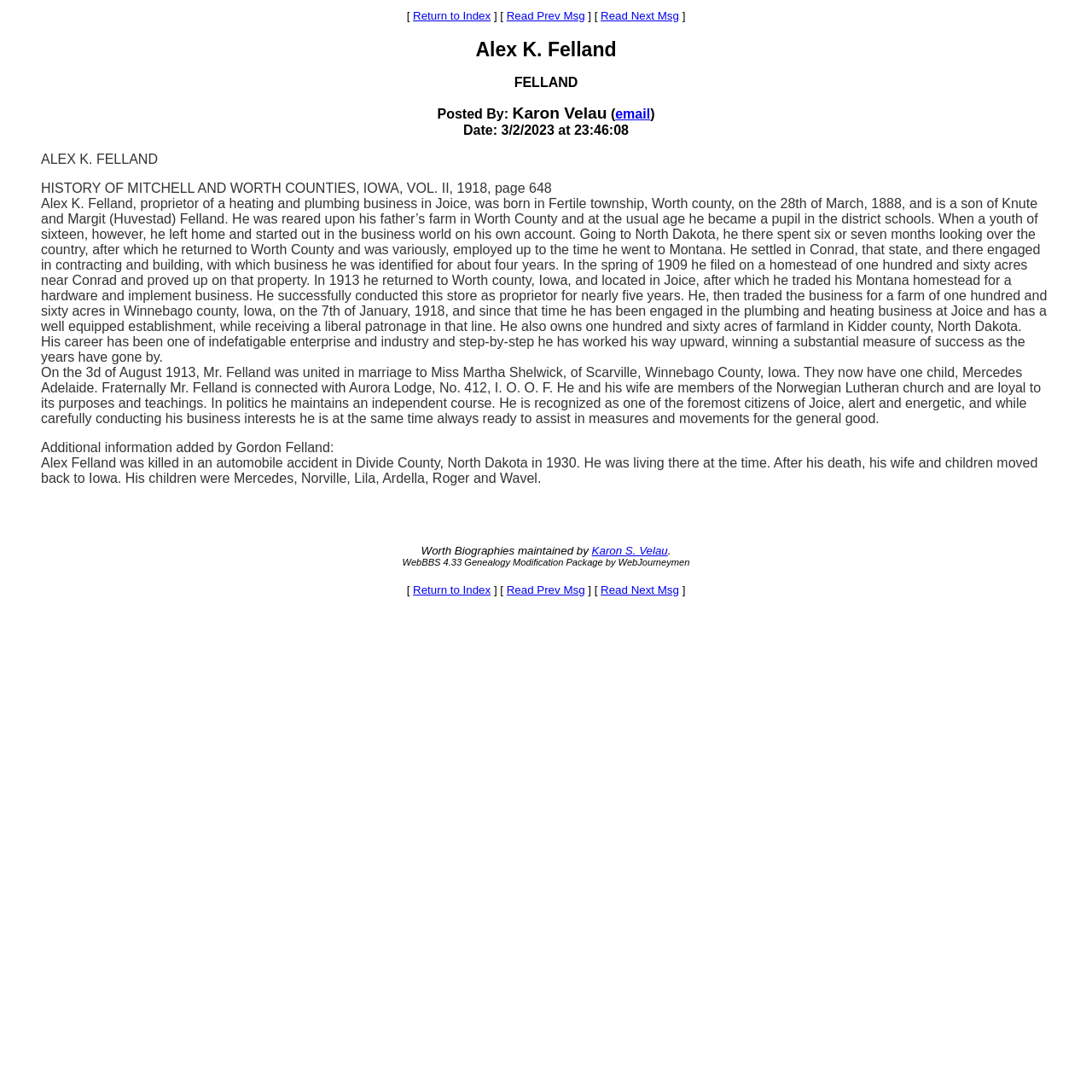Specify the bounding box coordinates of the area that needs to be clicked to achieve the following instruction: "Return to Index".

[0.378, 0.534, 0.449, 0.546]